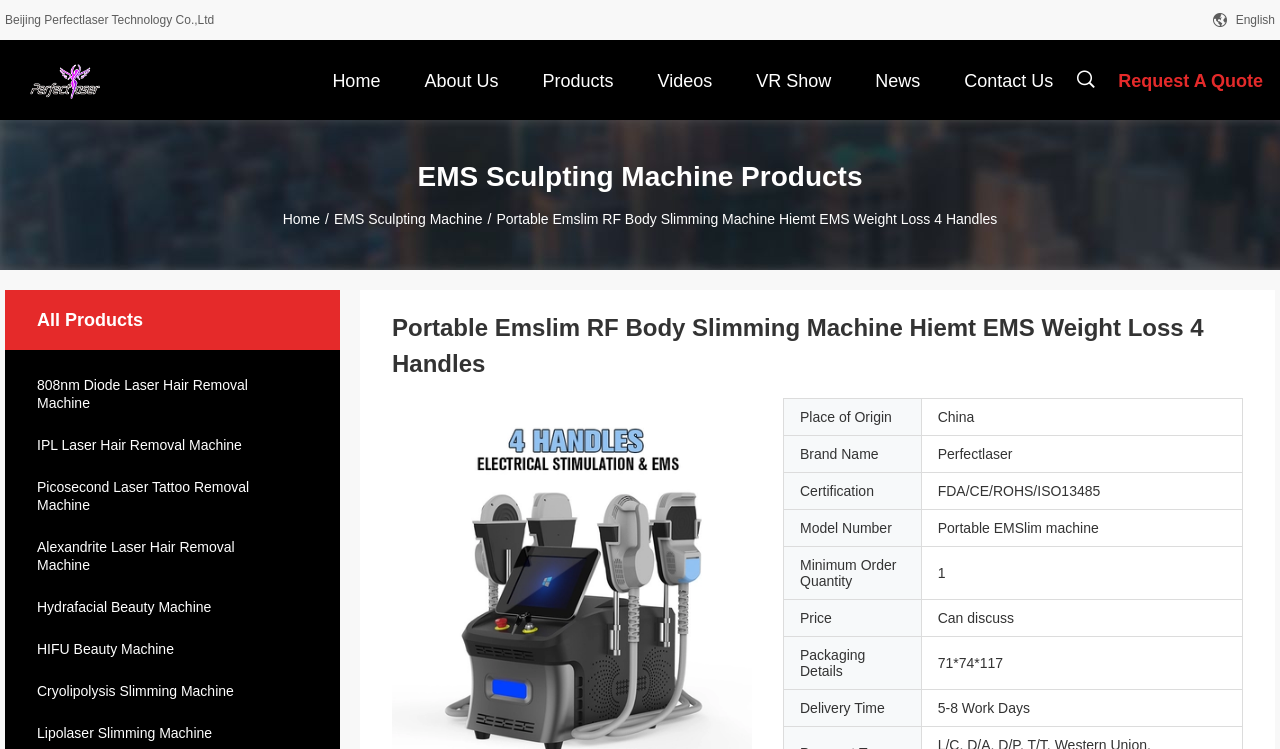Identify the bounding box coordinates of the region that needs to be clicked to carry out this instruction: "Request a quote". Provide these coordinates as four float numbers ranging from 0 to 1, i.e., [left, top, right, bottom].

[0.864, 0.053, 0.996, 0.16]